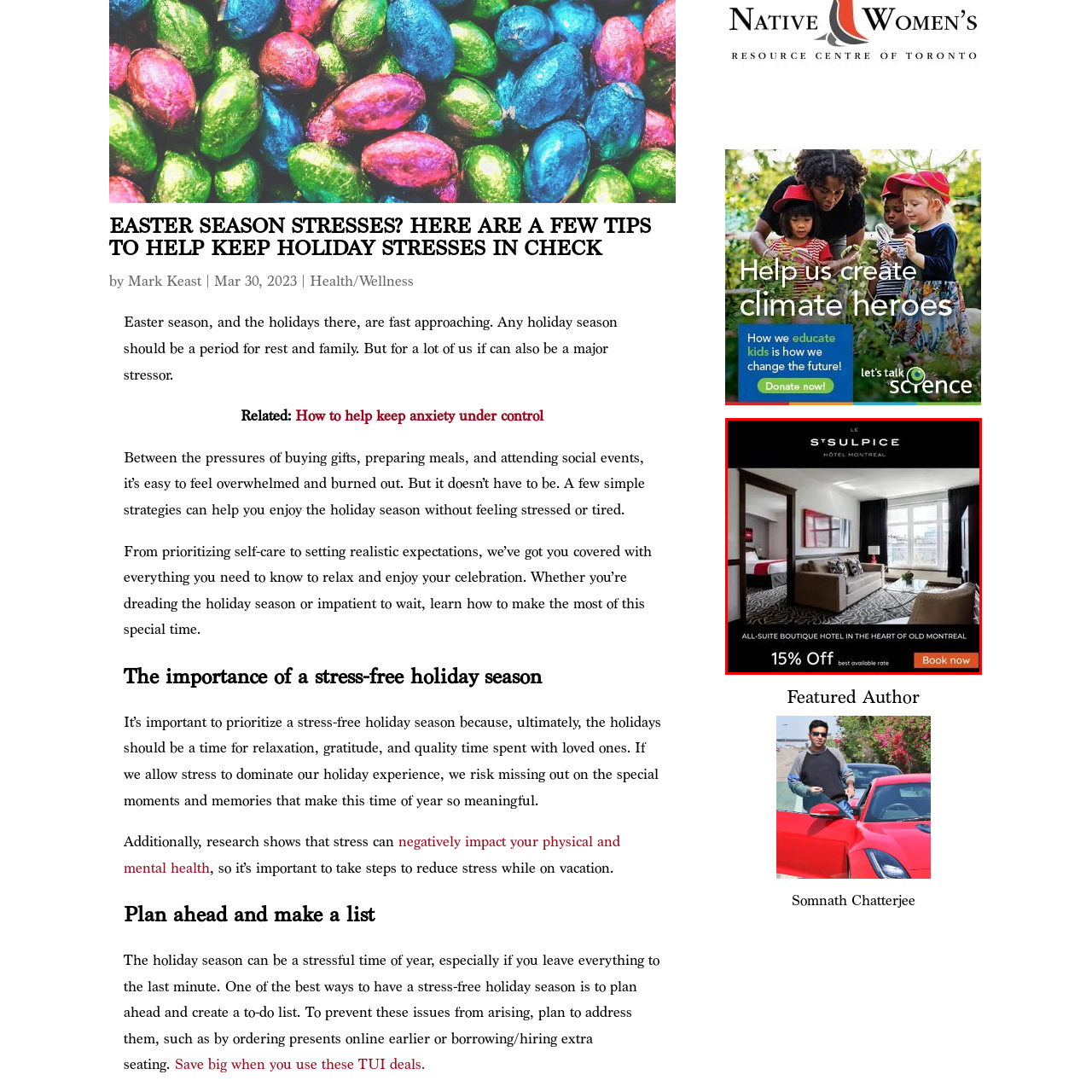Where is Le Saint-Sulpice Hôtel Montréal located?
Focus on the area marked by the red bounding box and respond to the question with as much detail as possible.

The caption states that the hotel is located 'in the heart of Old Montreal', specifying its location.